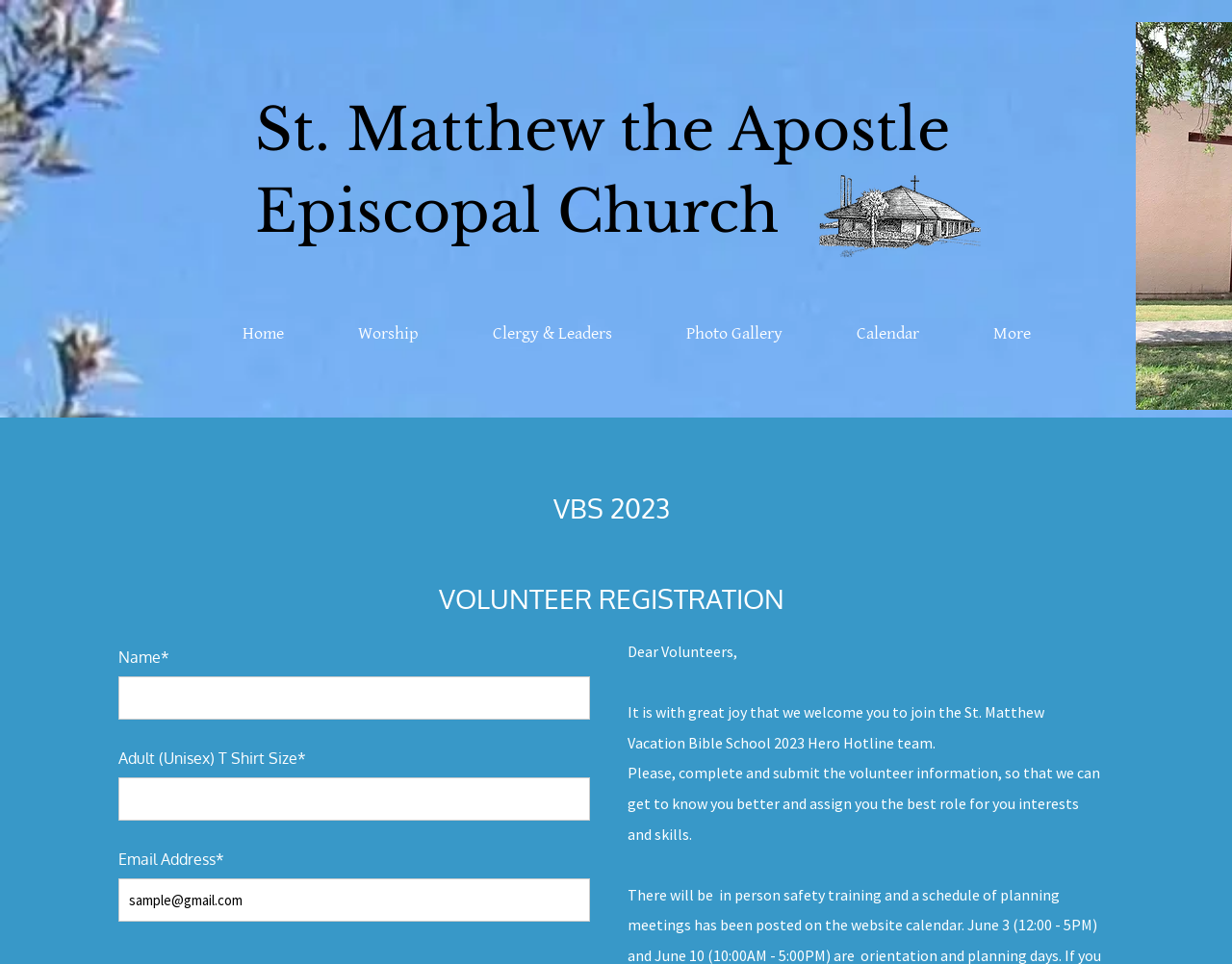Please give a one-word or short phrase response to the following question: 
What is the position of the image on the webpage?

Top